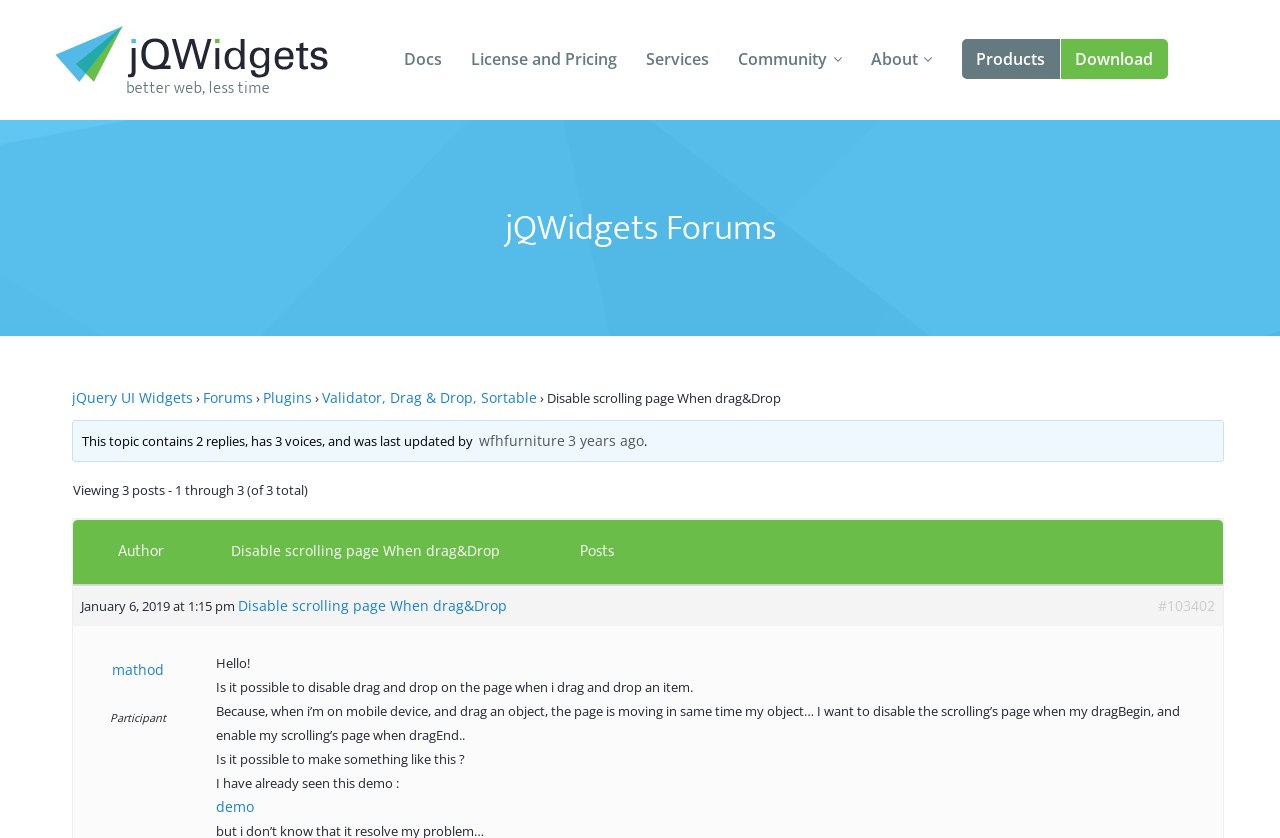Given the webpage screenshot and the description, determine the bounding box coordinates (top-left x, top-left y, bottom-right x, bottom-right y) that define the location of the UI element matching this description: parent_node: Docs

[0.043, 0.0, 0.256, 0.143]